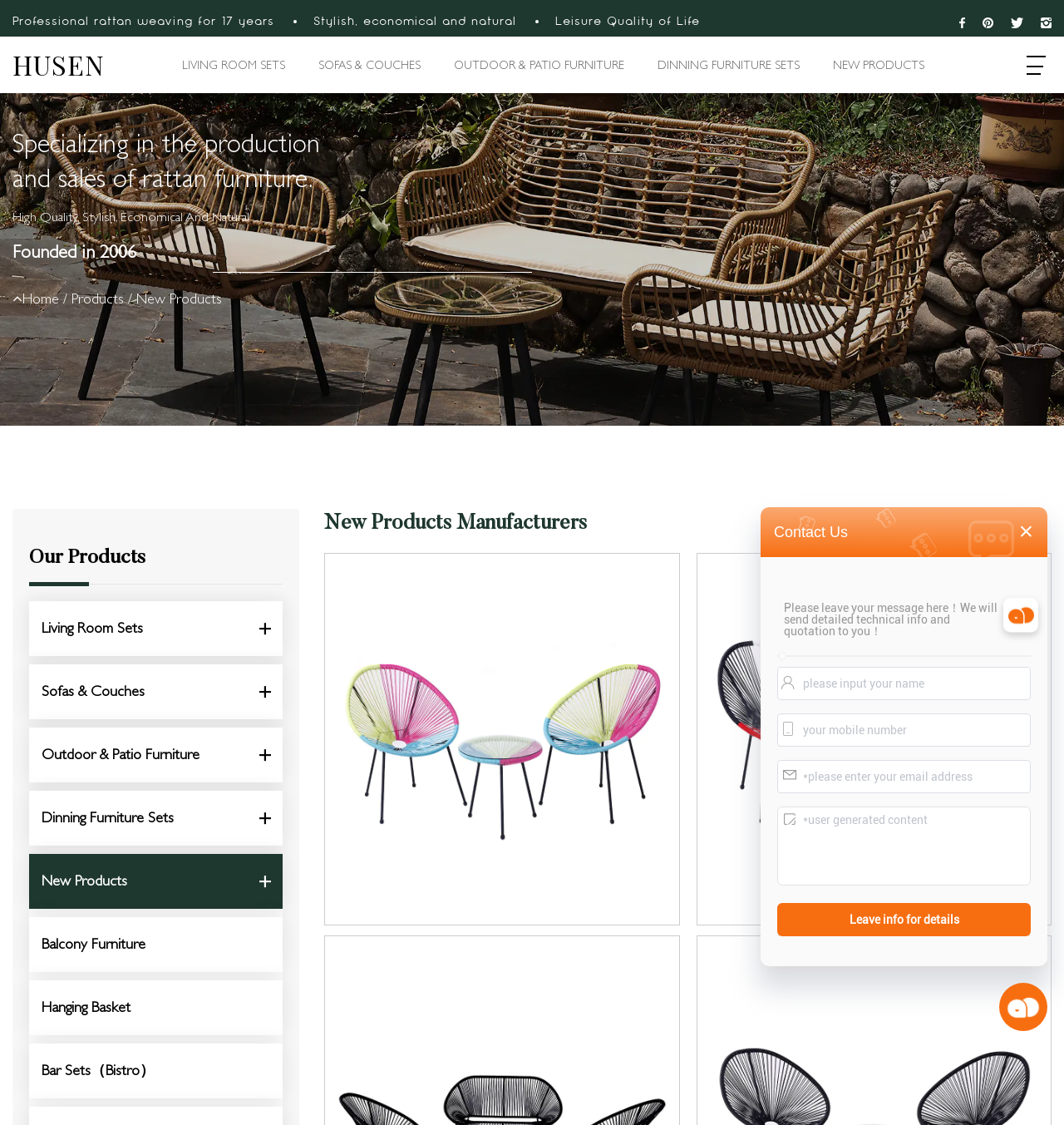Find the bounding box coordinates of the element to click in order to complete this instruction: "View 'Living Room Sets'". The bounding box coordinates must be four float numbers between 0 and 1, denoted as [left, top, right, bottom].

[0.027, 0.534, 0.266, 0.583]